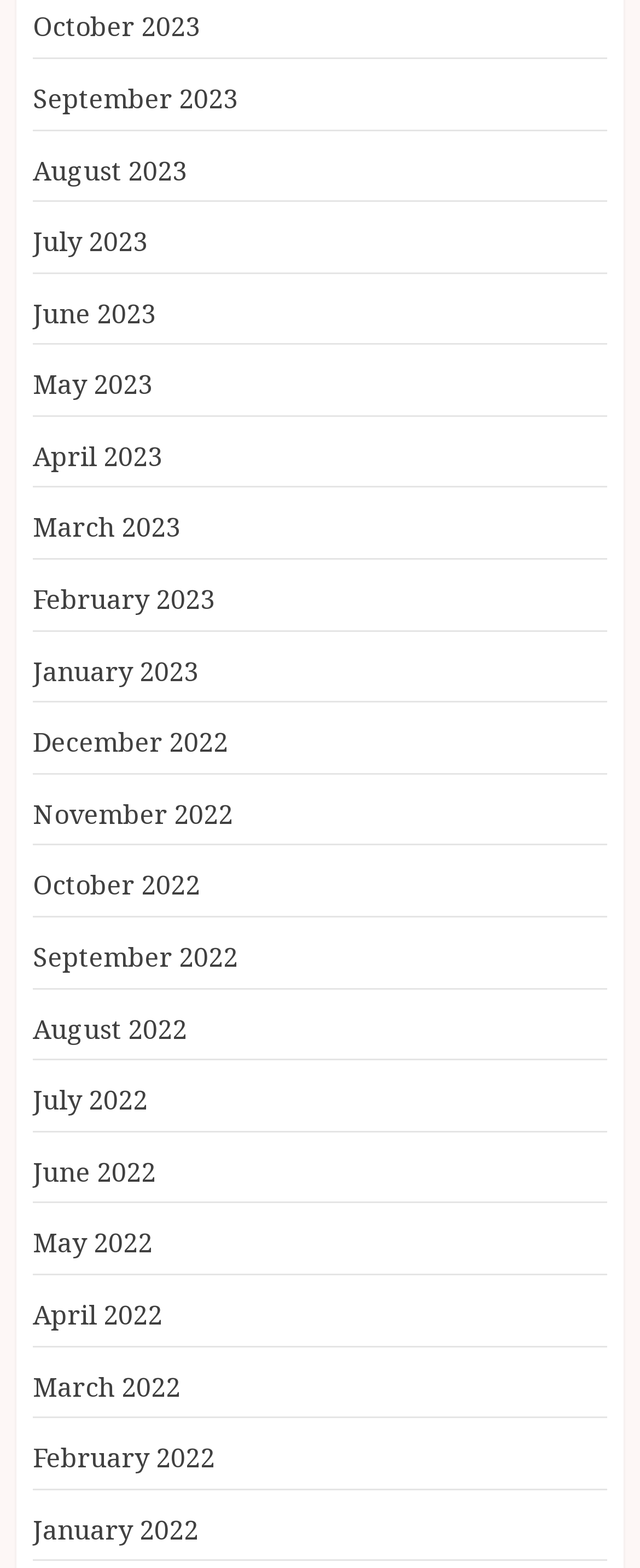Utilize the details in the image to thoroughly answer the following question: What is the position of the link 'June 2023'?

By comparing the y1 and y2 coordinates of the links, I found that the link 'June 2023' has a smaller y1 value than 'May 2023', which means it is positioned above 'May 2023'.